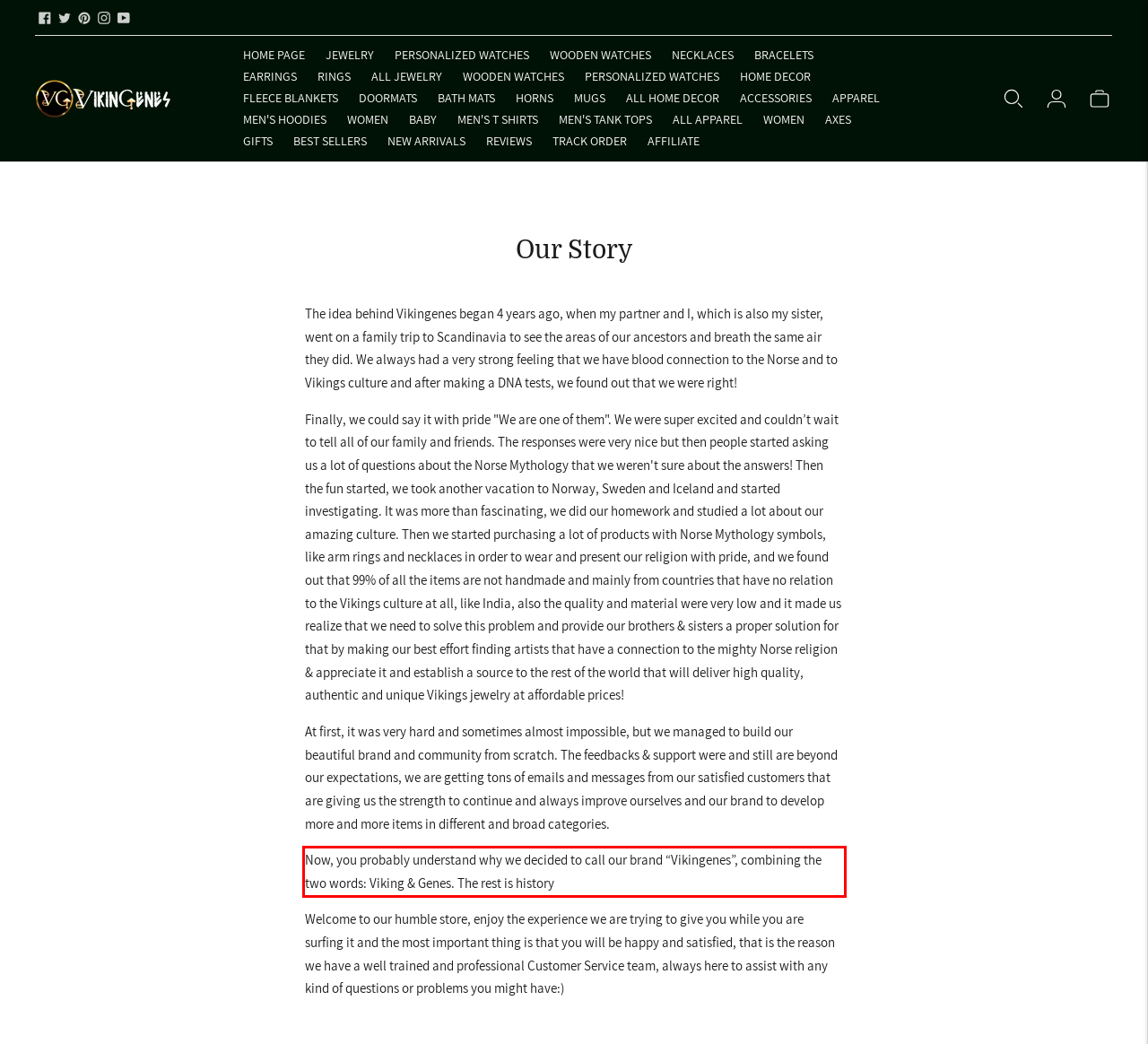By examining the provided screenshot of a webpage, recognize the text within the red bounding box and generate its text content.

Now, you probably understand why we decided to call our brand “Vikingenes”, combining the two words: Viking & Genes. The rest is history